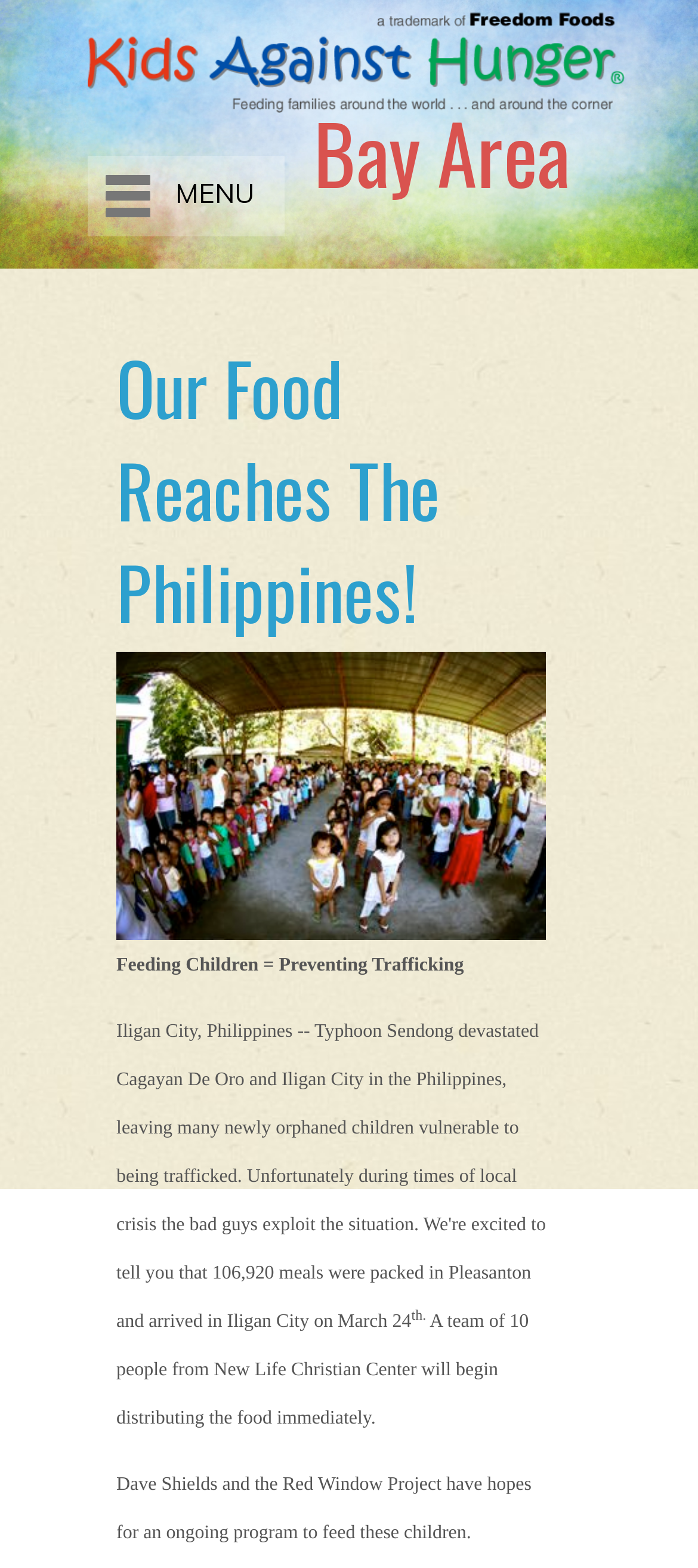Please provide the bounding box coordinates in the format (top-left x, top-left y, bottom-right x, bottom-right y). Remember, all values are floating point numbers between 0 and 1. What is the bounding box coordinate of the region described as: Our Food Reaches The Philippines!

[0.167, 0.212, 0.631, 0.411]